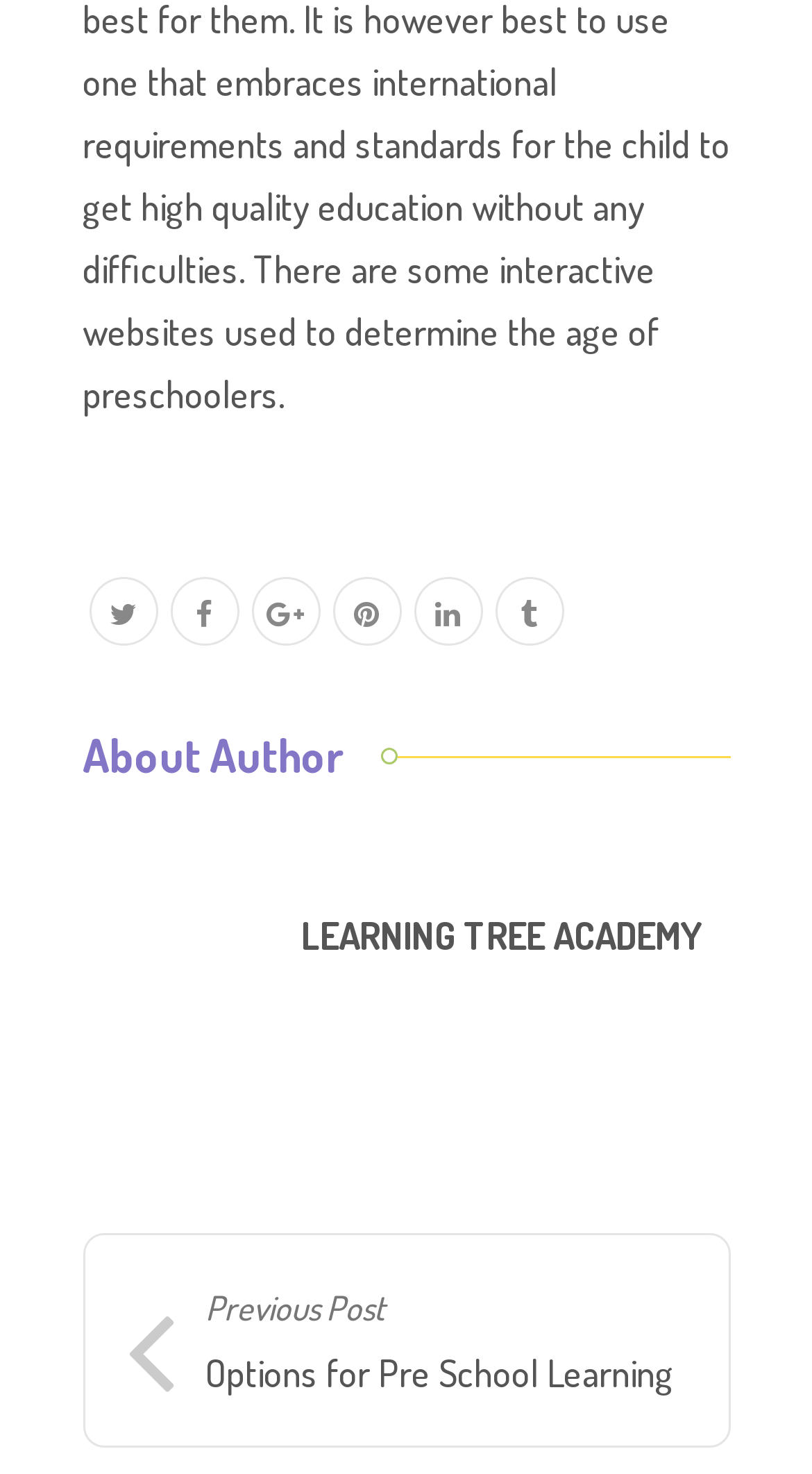Could you find the bounding box coordinates of the clickable area to complete this instruction: "visit learning tree academy website"?

[0.371, 0.619, 0.863, 0.65]